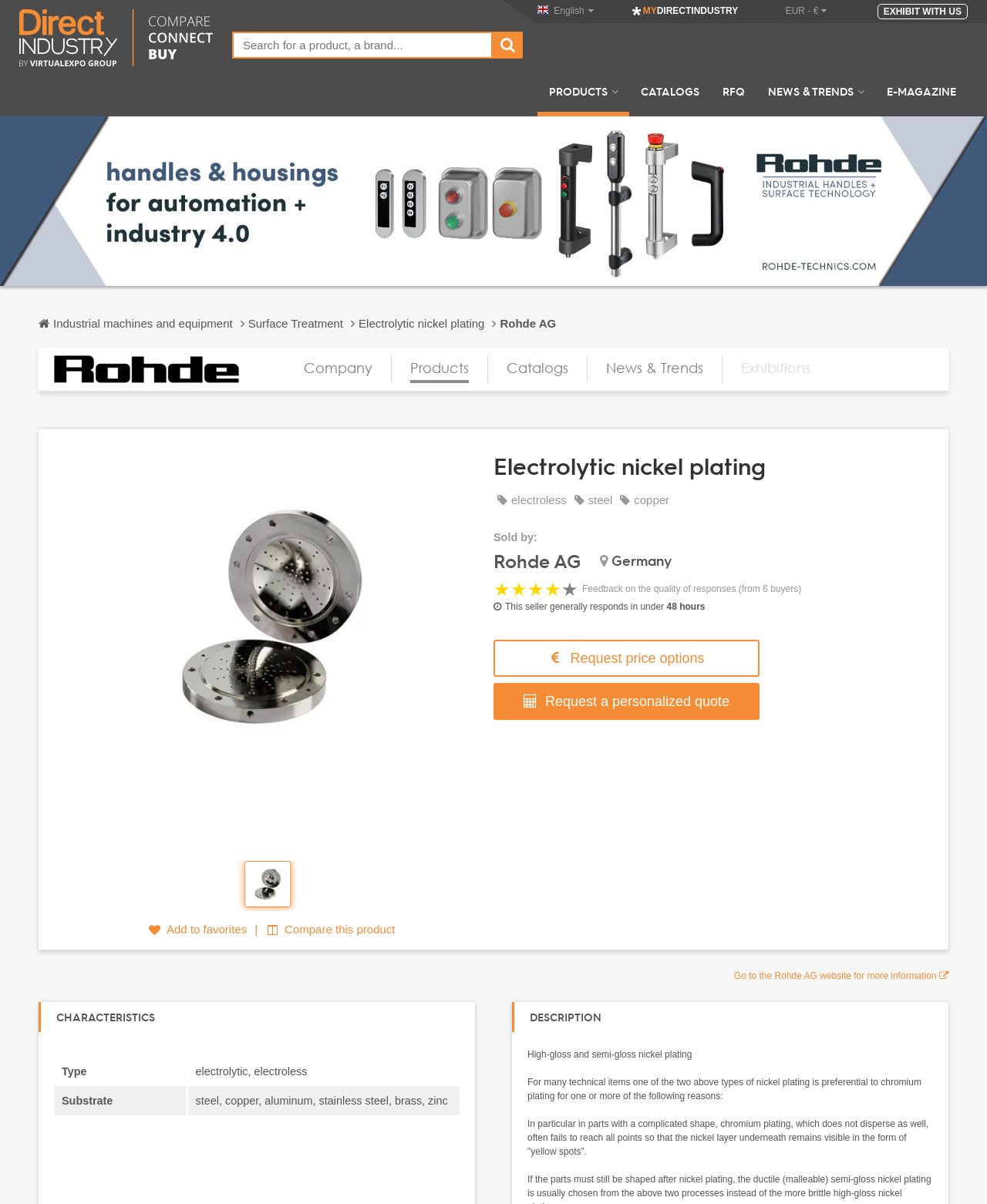For the following element description, predict the bounding box coordinates in the format (top-left x, top-left y, bottom-right x, bottom-right y). All values should be floating point numbers between 0 and 1. Description: alt="Rohde AG - logo"

[0.055, 0.302, 0.242, 0.311]